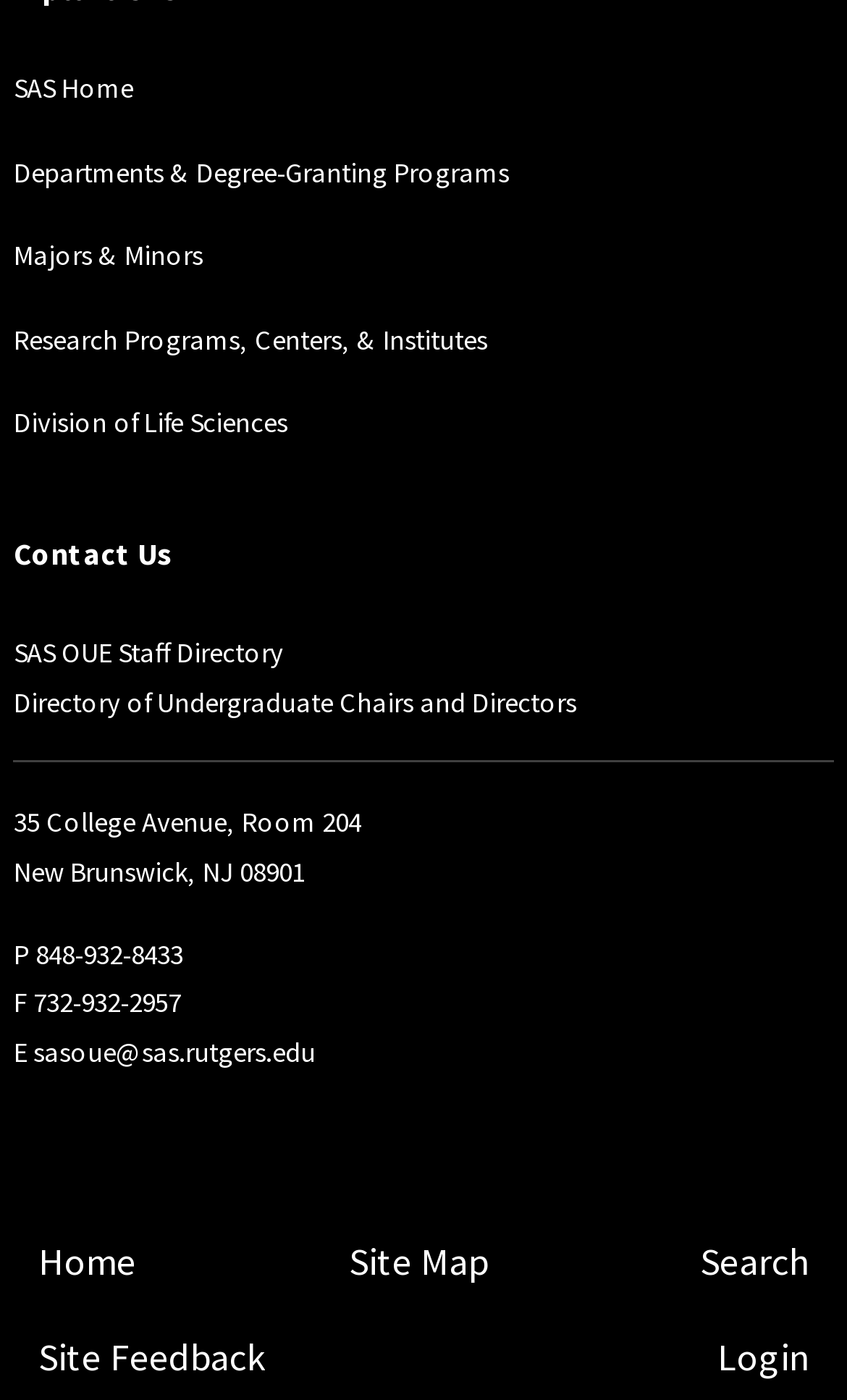Identify the bounding box coordinates of the region that should be clicked to execute the following instruction: "Get in touch through '(08) 9474 4505'".

None